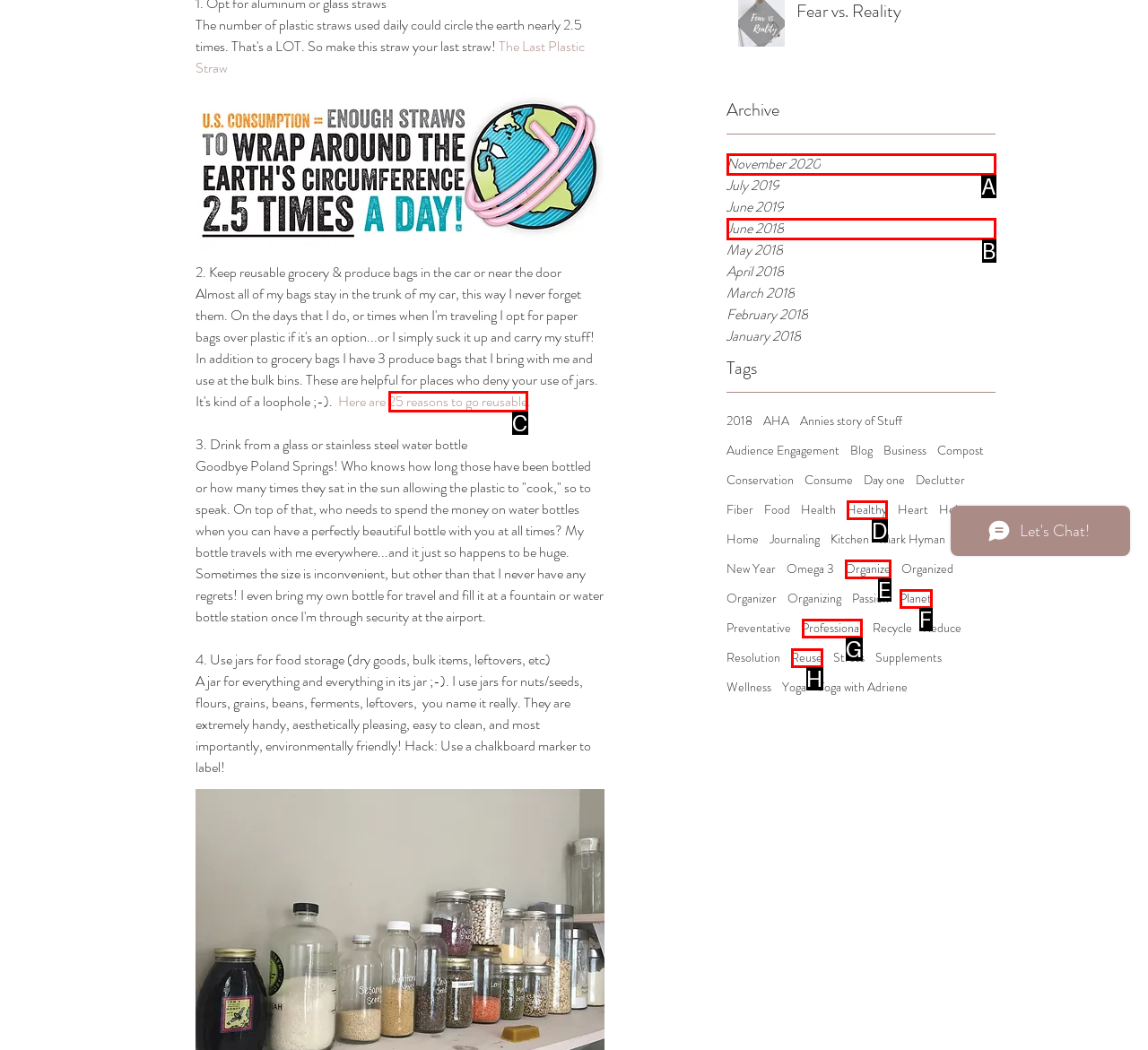Using the description: 25 reasons to go reusable
Identify the letter of the corresponding UI element from the choices available.

C